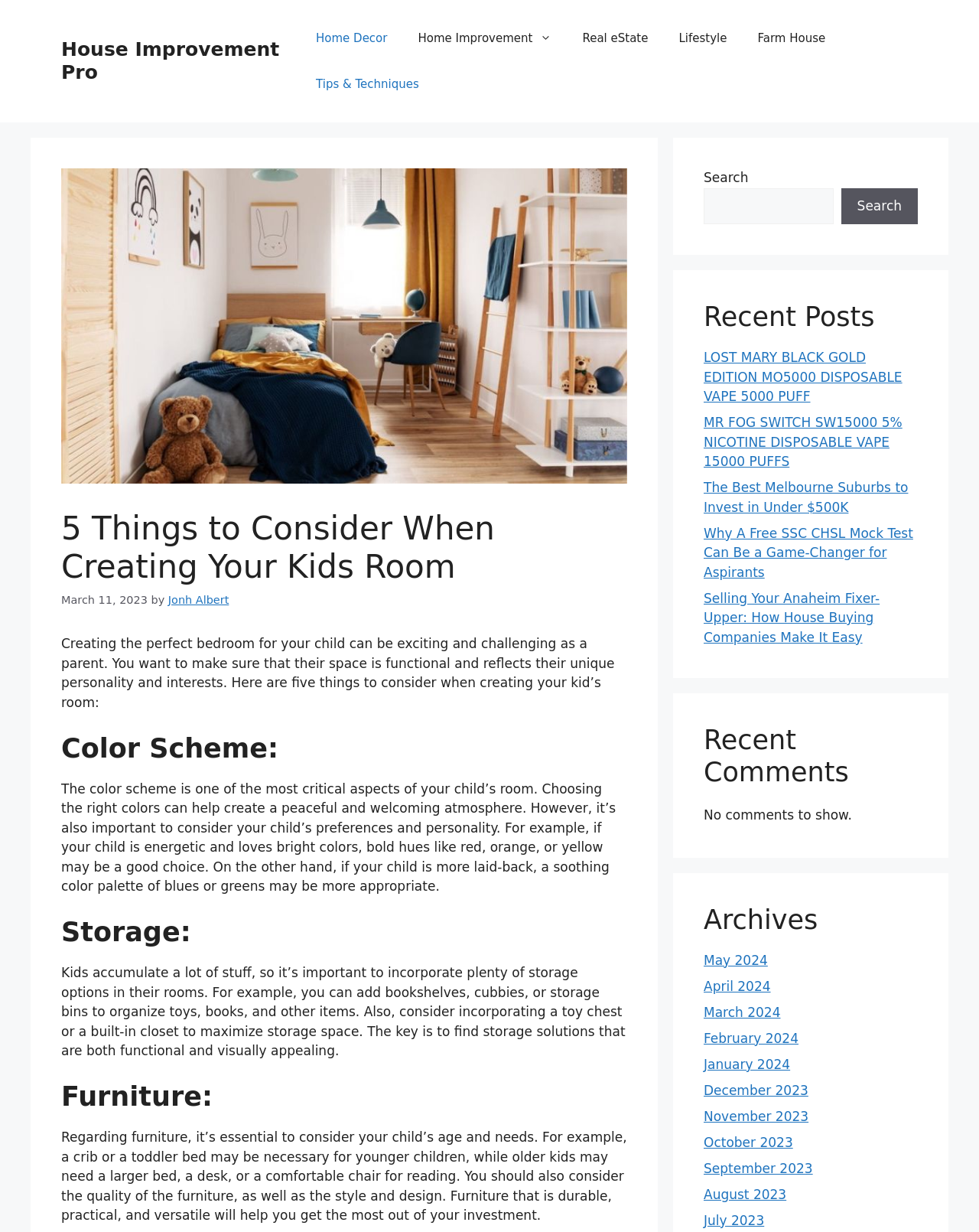What is the main topic of this webpage?
Please look at the screenshot and answer in one word or a short phrase.

Creating kids room